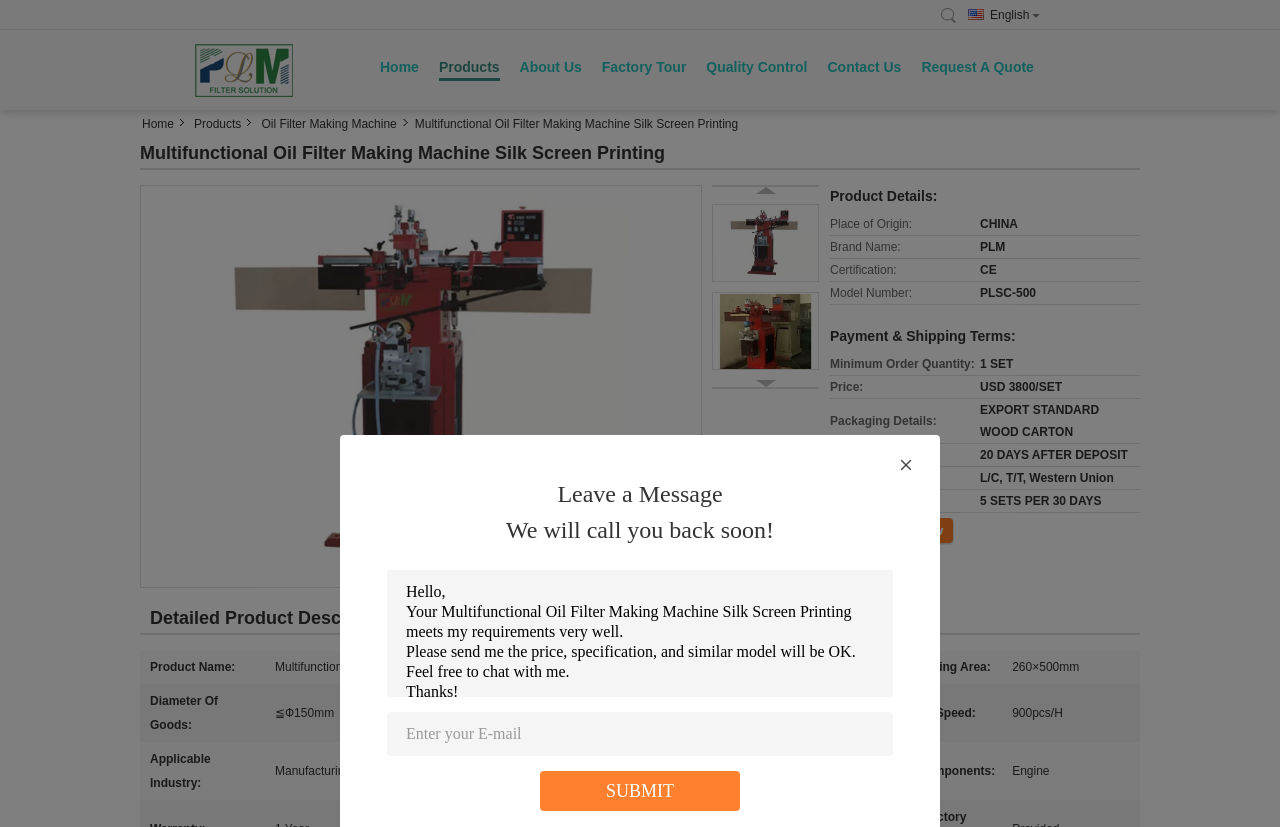What is the delivery time?
Give a detailed and exhaustive answer to the question.

I found the delivery time by looking at the table with the row headers 'Minimum Order Quantity:', 'Price:', 'Packaging Details:', etc. and the corresponding grid cells. The grid cell for 'Delivery Time:' has the value '20 DAYS AFTER DEPOSIT'.